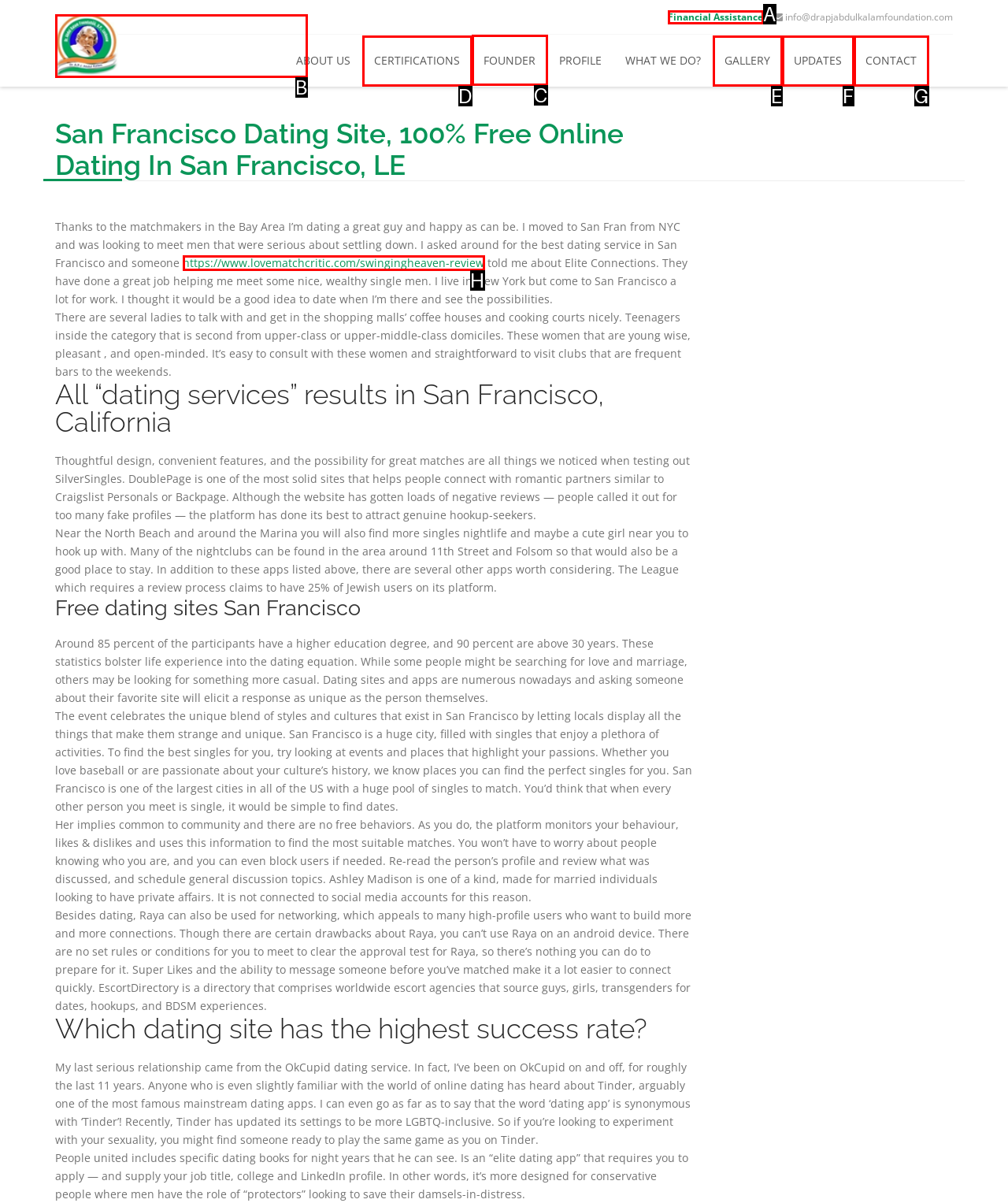Select the UI element that should be clicked to execute the following task: Check the 'FOUNDER' information
Provide the letter of the correct choice from the given options.

C